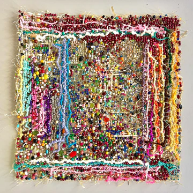Answer the question in a single word or phrase:
What colors are used in the artwork?

Pinks, yellows, and blues